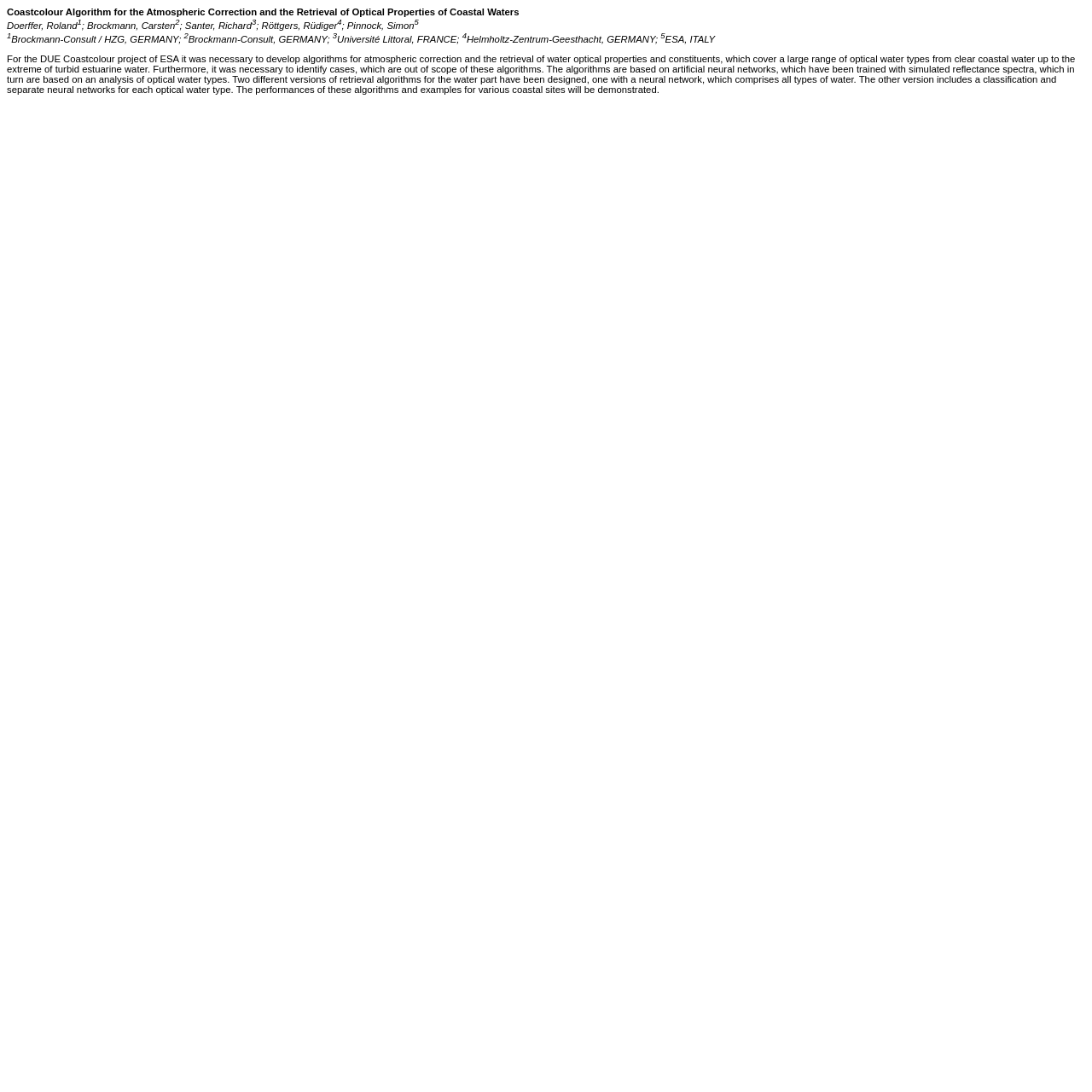Using the information in the image, could you please answer the following question in detail:
How many versions of retrieval algorithms for the water part are designed?

According to the text, two different versions of retrieval algorithms for the water part have been designed, one with a neural network, which comprises all types of water, and the other version includes a classification and separate neural networks for each optical water type.